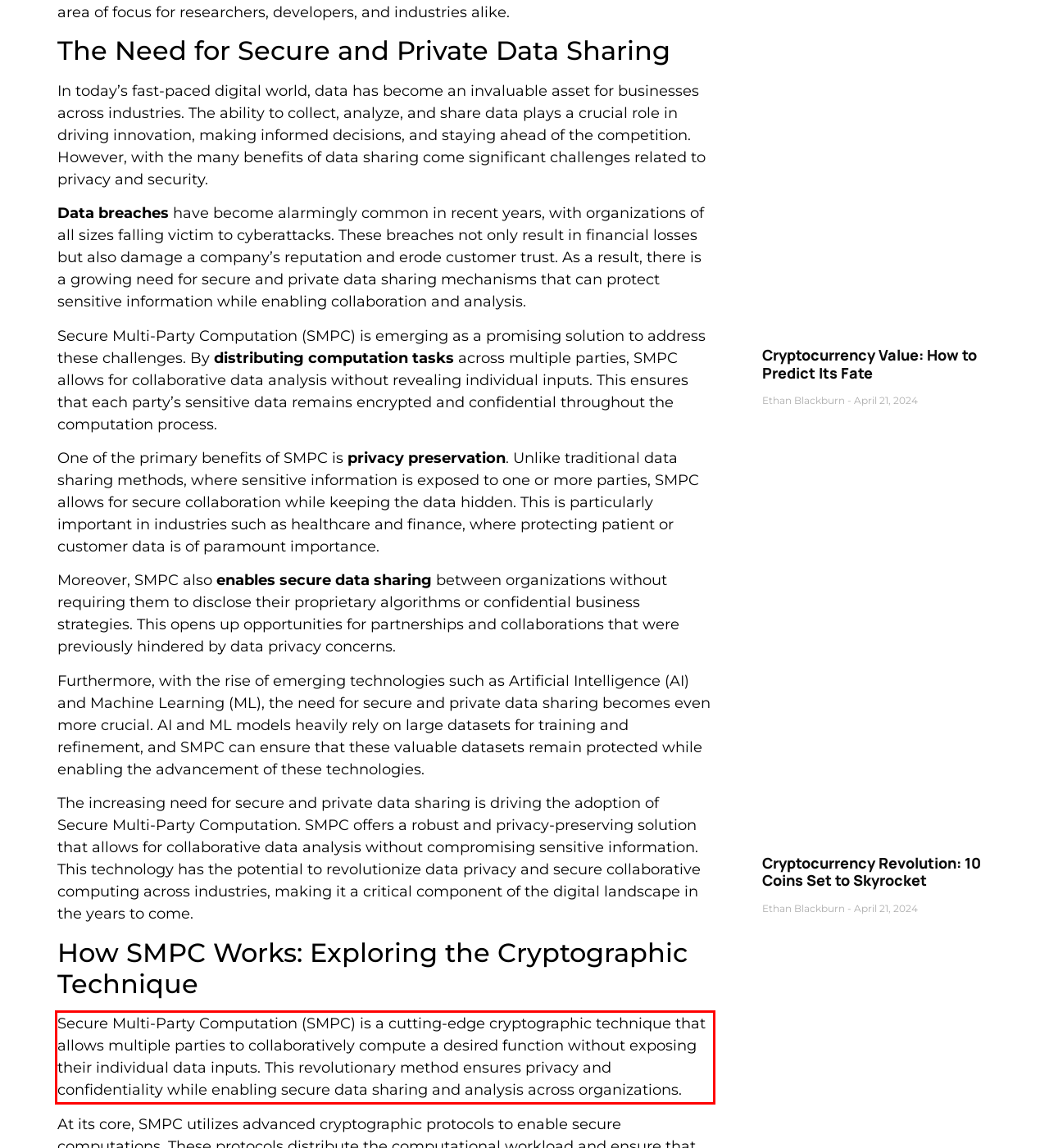With the provided screenshot of a webpage, locate the red bounding box and perform OCR to extract the text content inside it.

Secure Multi-Party Computation (SMPC) is a cutting-edge cryptographic technique that allows multiple parties to collaboratively compute a desired function without exposing their individual data inputs. This revolutionary method ensures privacy and confidentiality while enabling secure data sharing and analysis across organizations.